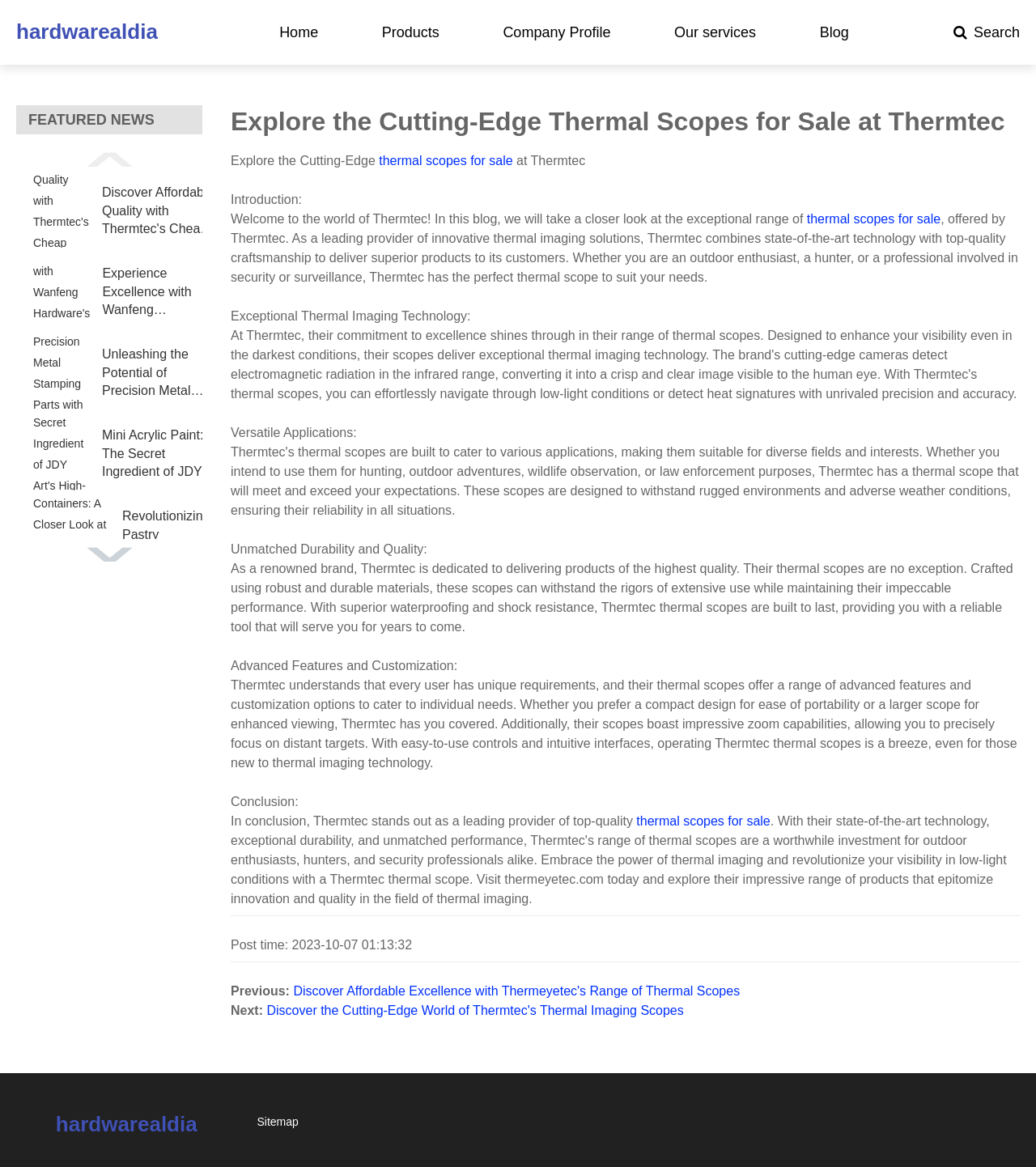Using the information in the image, give a comprehensive answer to the question: 
What is the quality of the thermal scopes offered by Thermtec?

The webpage content emphasizes that Thermtec offers high-quality thermal scopes, combining state-of-the-art technology with top-quality craftsmanship, and that they are built to last with superior waterproofing and shock resistance.